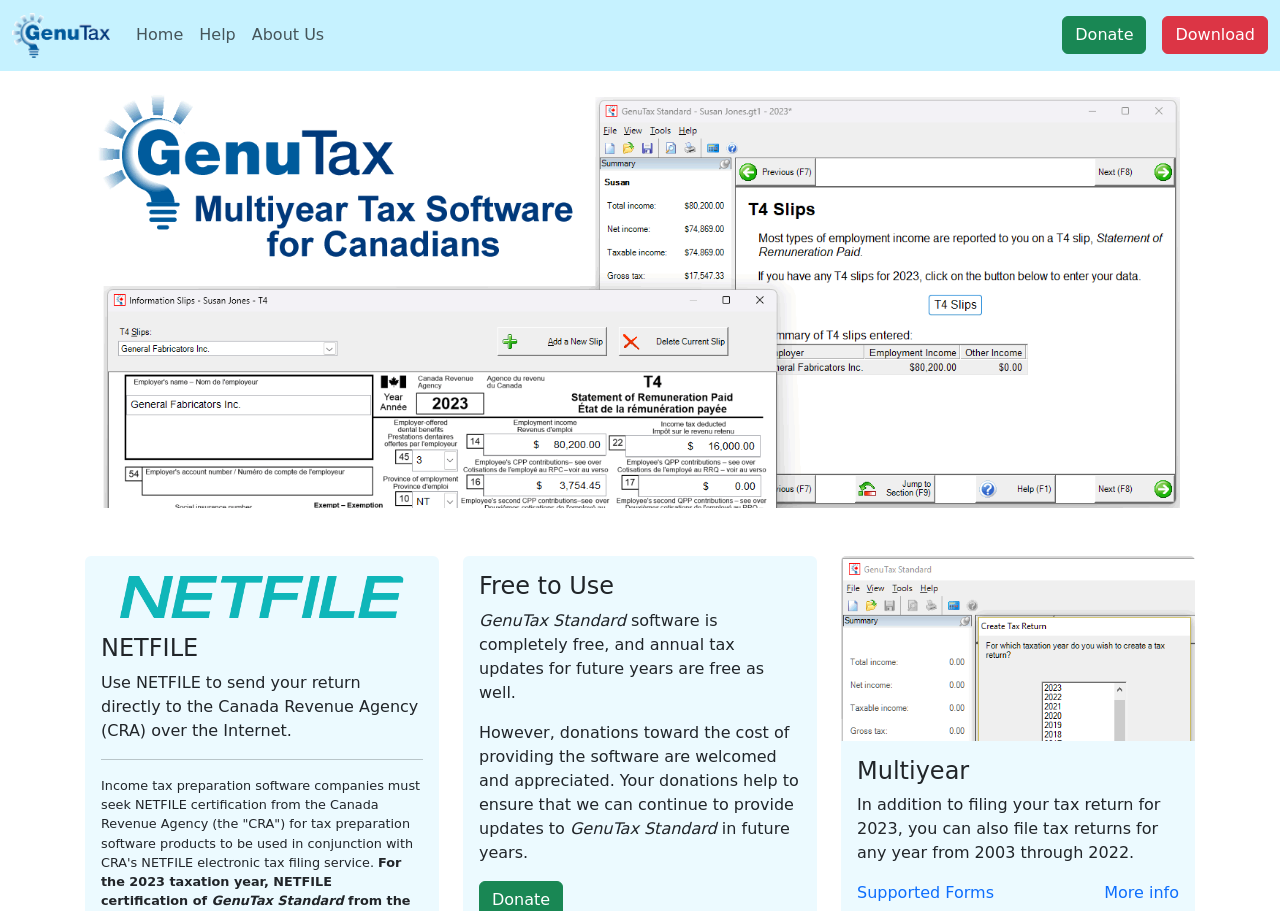Provide the bounding box coordinates of the UI element that matches the description: "Donate".

[0.83, 0.018, 0.896, 0.06]